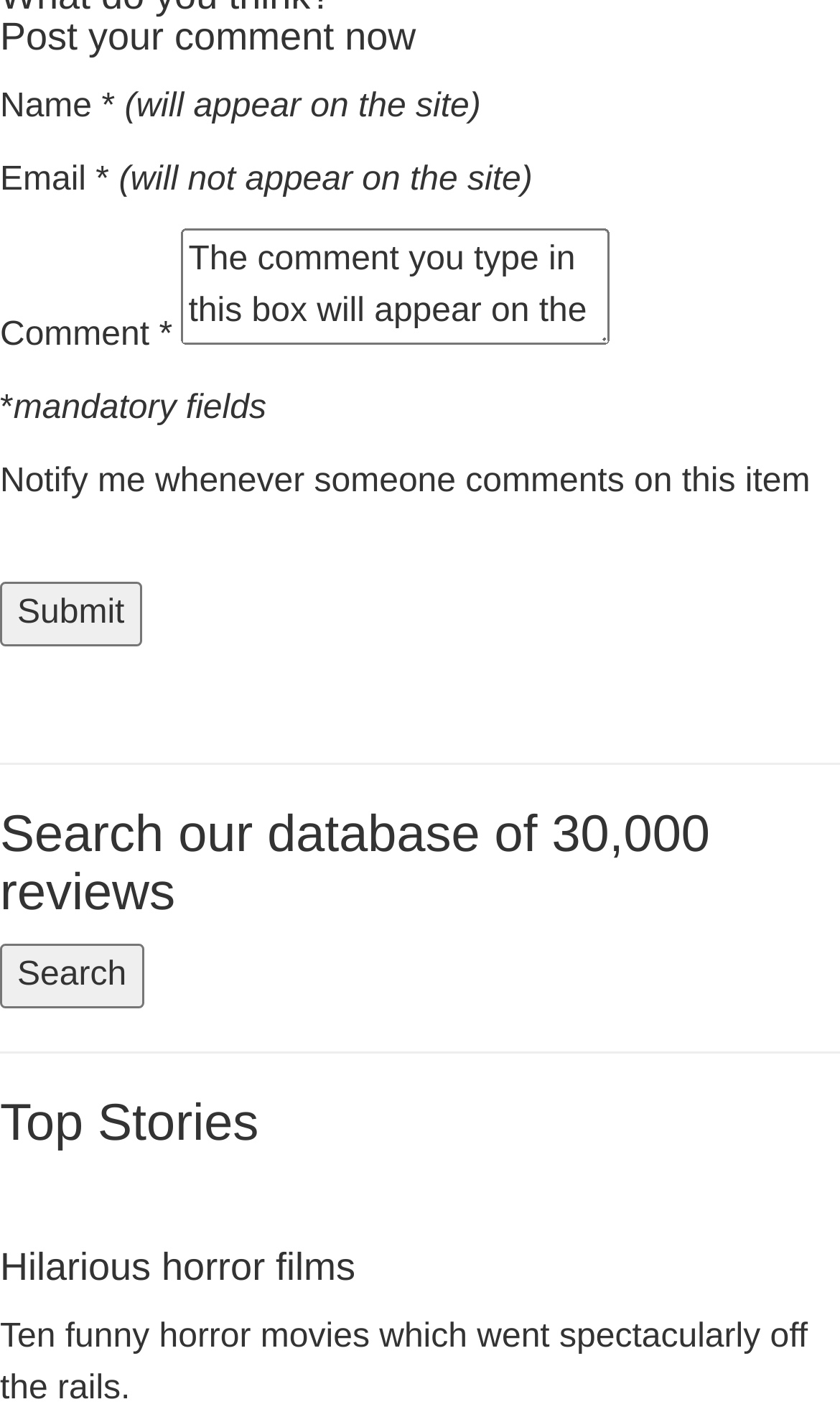How many search options are available?
Refer to the image and give a detailed response to the question.

There is only one search button labeled as 'Search' and a heading 'Search our database of 30,000 reviews', indicating that there is only one search option available.